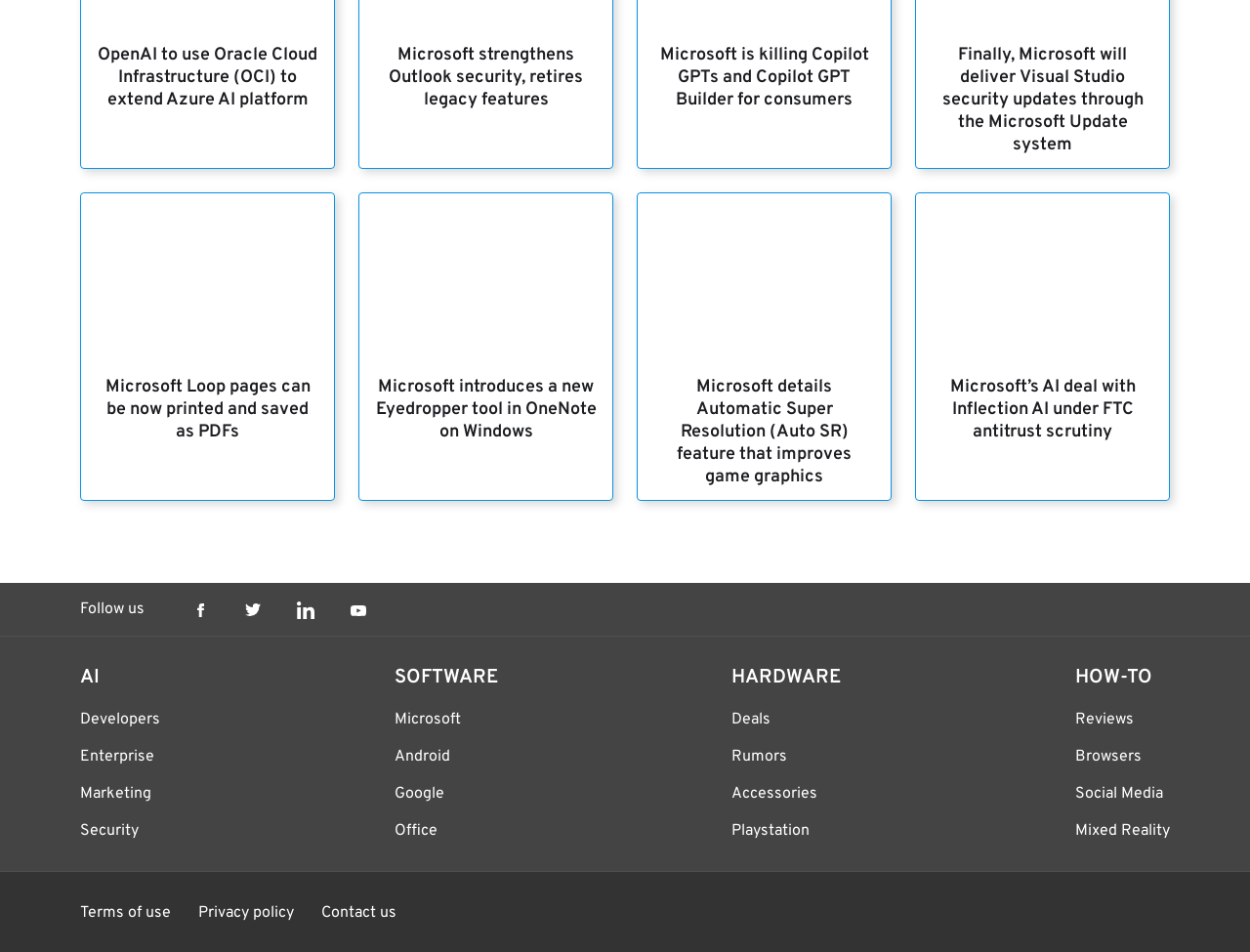Please find and report the bounding box coordinates of the element to click in order to perform the following action: "Click on the link to read about Automatic Super Resolution feature". The coordinates should be expressed as four float numbers between 0 and 1, in the format [left, top, right, bottom].

[0.523, 0.395, 0.7, 0.513]